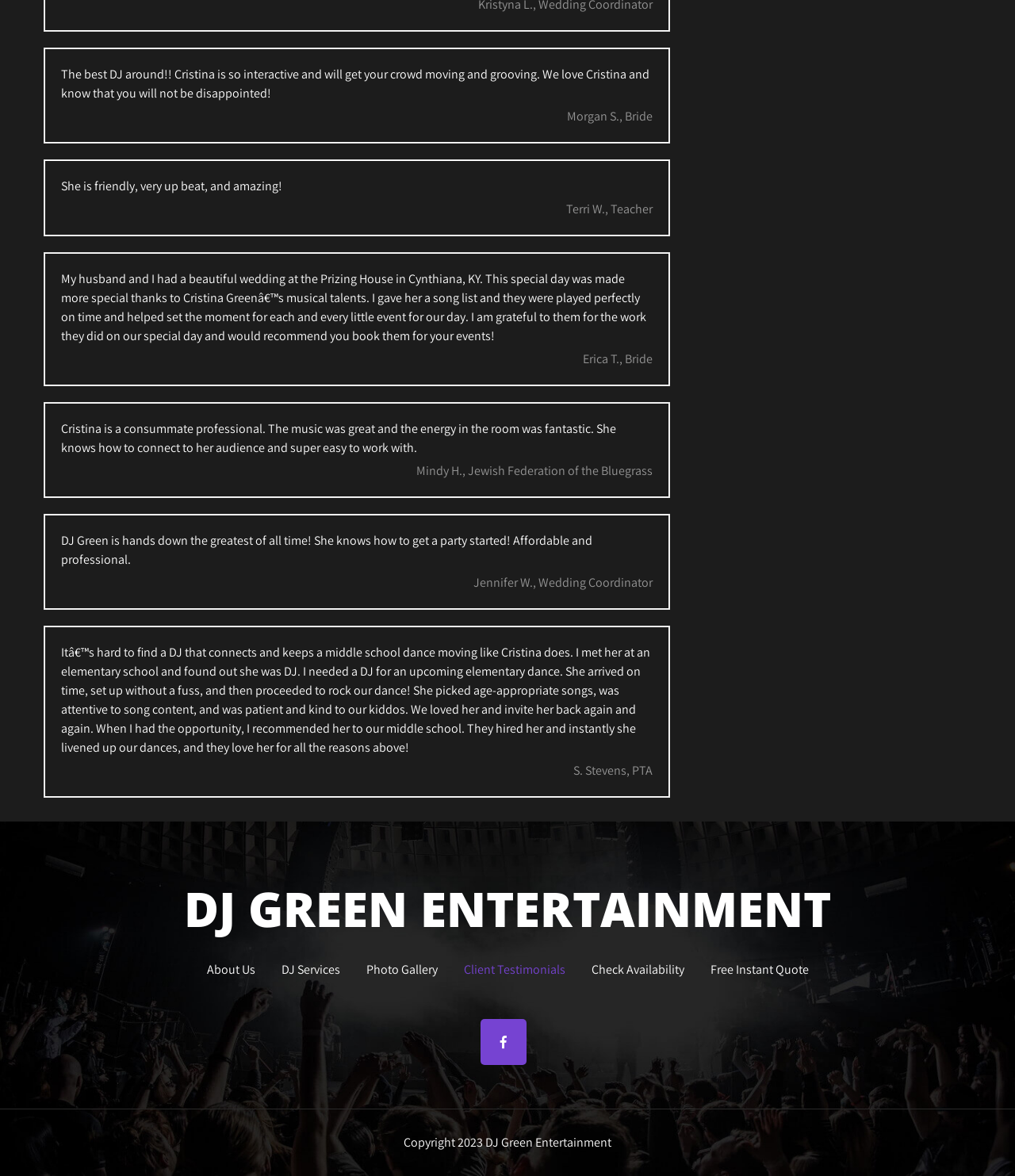Analyze the image and deliver a detailed answer to the question: What is the tone of the testimonials on this webpage?

All the testimonials on the webpage are extremely positive, with clients praising Cristina's professionalism, energy, and ability to get the crowd moving. The tone is overwhelmingly enthusiastic and recommends DJ Green Entertainment's services.